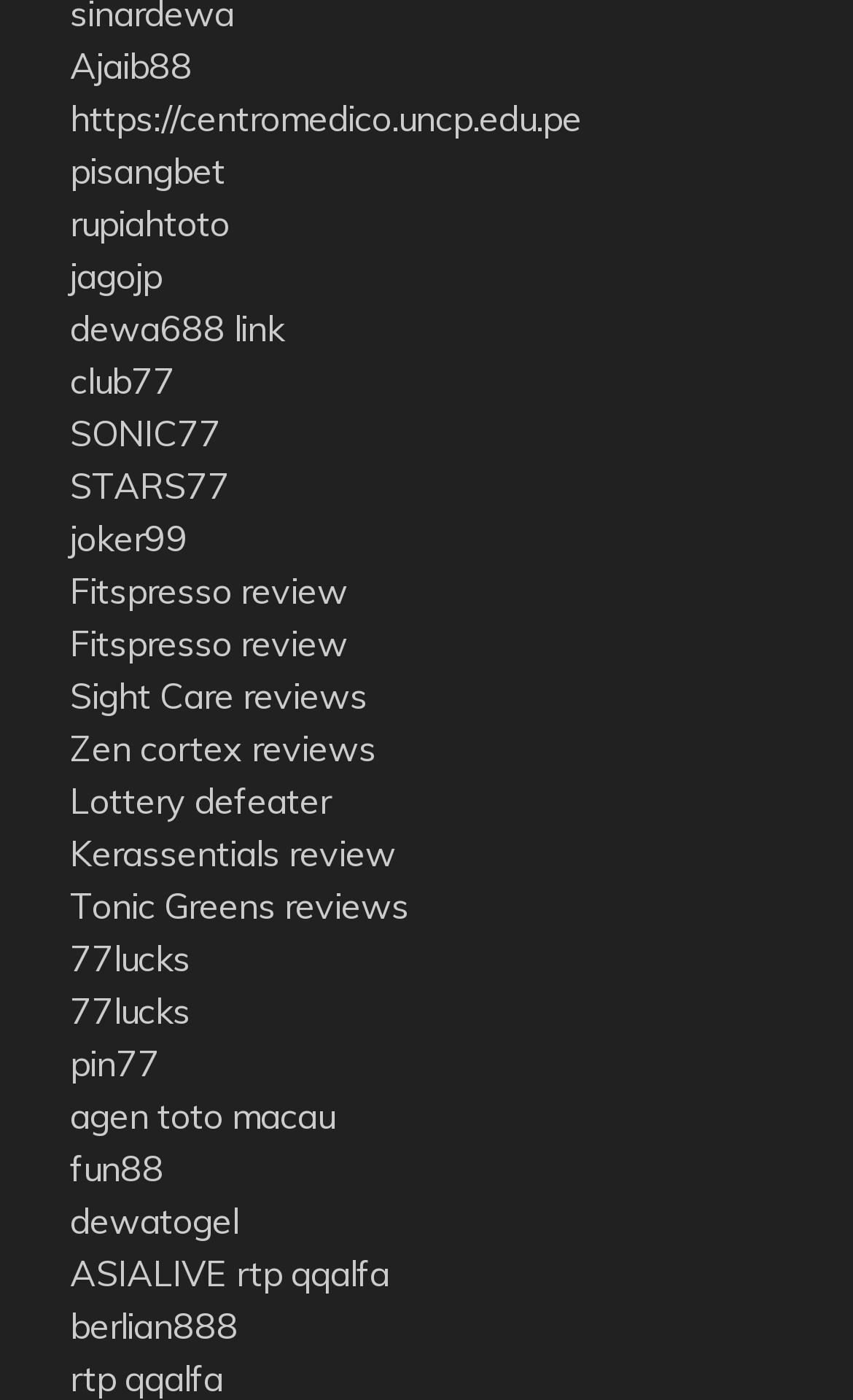Locate the UI element described by 77lucks and provide its bounding box coordinates. Use the format (top-left x, top-left y, bottom-right x, bottom-right y) with all values as floating point numbers between 0 and 1.

[0.082, 0.668, 0.223, 0.7]